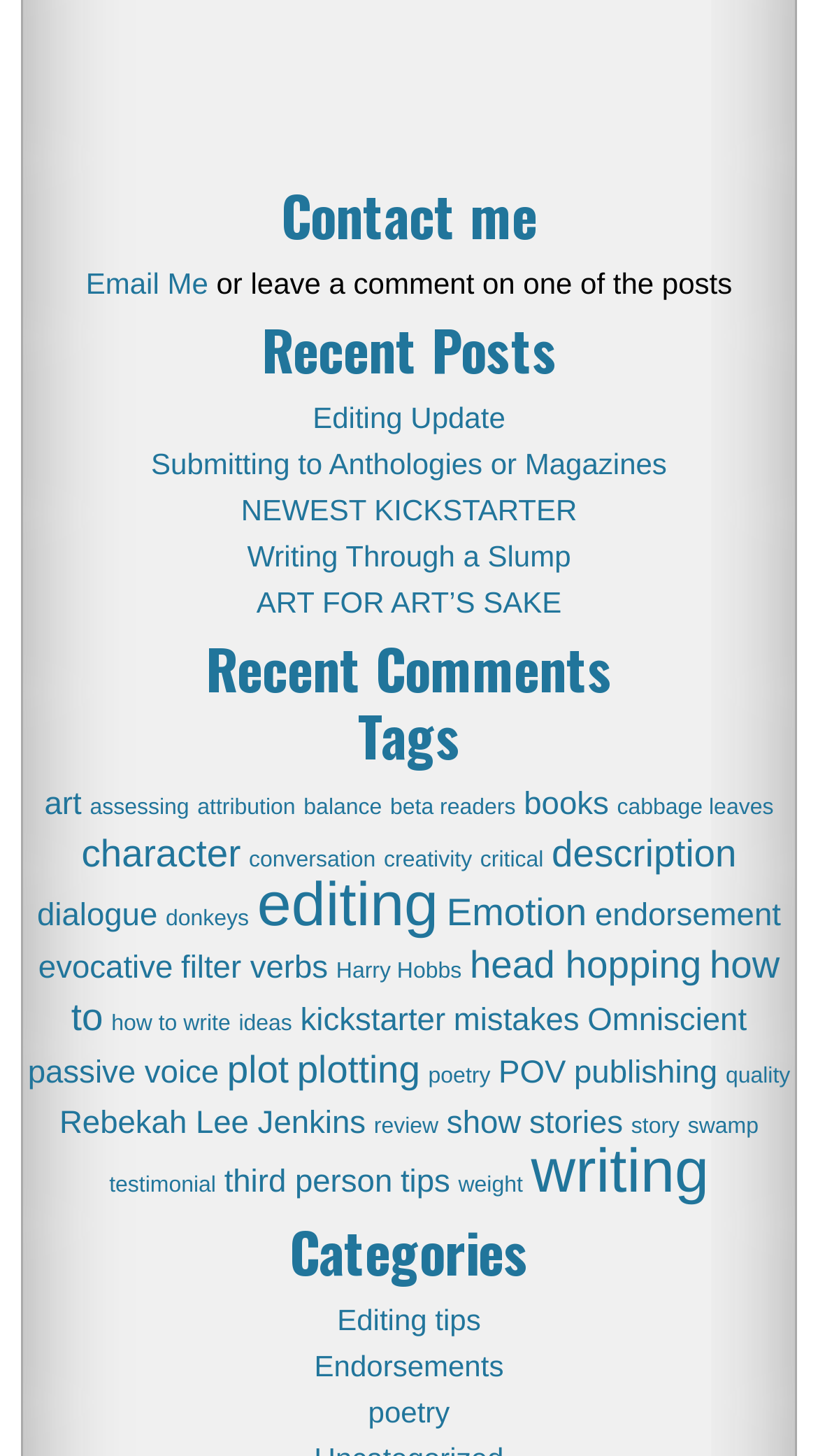Respond with a single word or short phrase to the following question: 
How many items are tagged as 'writing'?

10